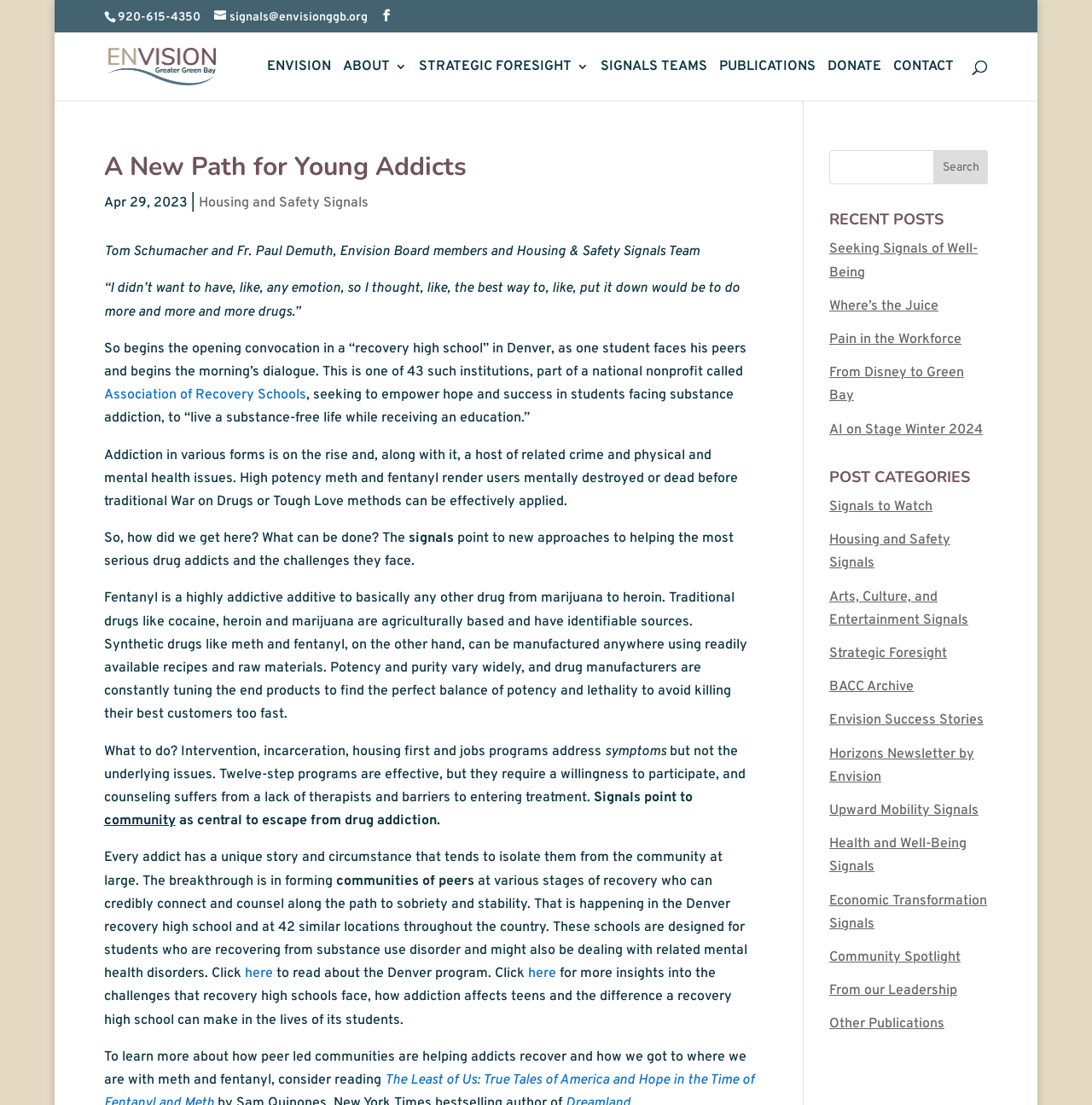Please answer the following question using a single word or phrase: 
How many categories are there in the 'POST CATEGORIES' section?

13